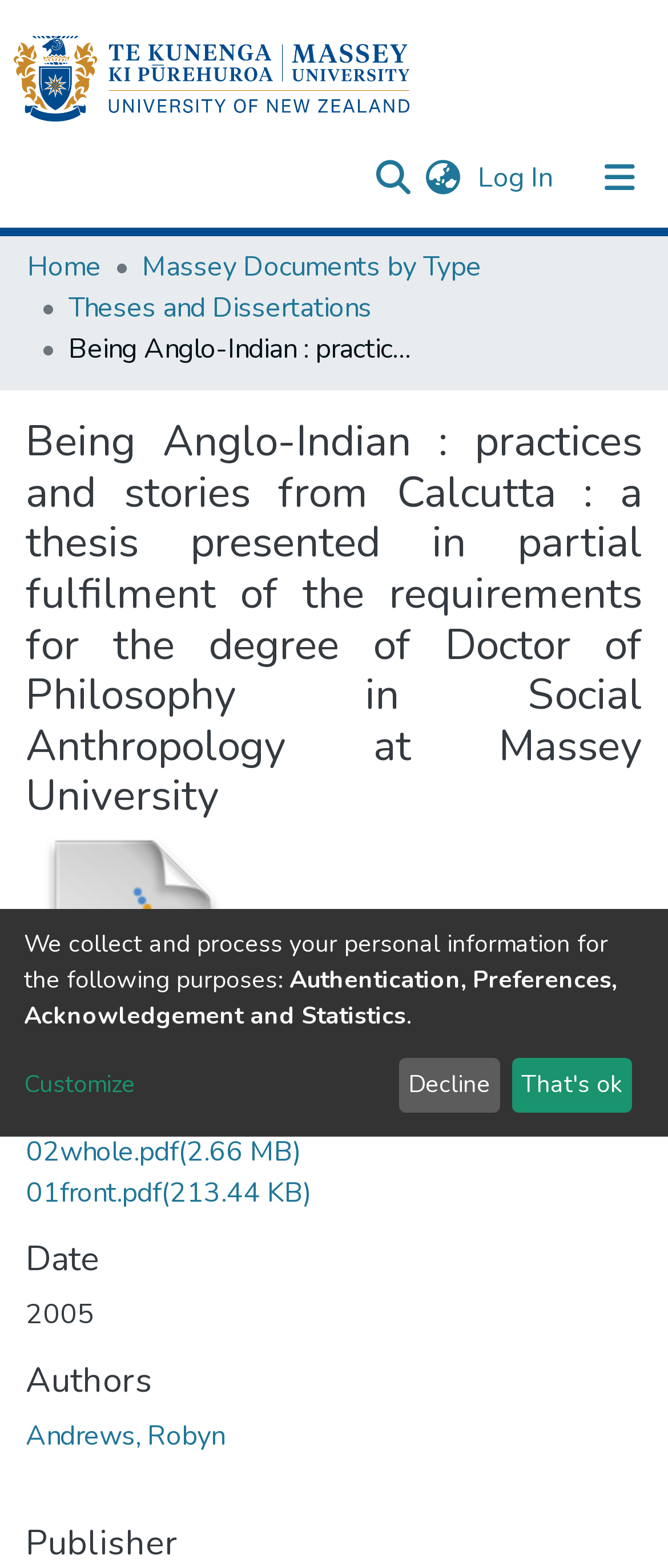Give a complete and precise description of the webpage's appearance.

This webpage appears to be a thesis repository page, specifically showcasing a thesis titled "Being Anglo-Indian: practices and stories from Calcutta" presented in partial fulfillment of the requirements for the degree of Doctor of Philosophy in Social Anthropology at Massey University.

At the top of the page, there is a navigation bar with several elements, including a repository logo, a search bar, a language switch button, and a login button. Below this navigation bar, there is a main navigation bar with links to "Info Pages", "Communities & Collections", "All of DSpace", and "Statistics".

The main content of the page is divided into several sections. The first section displays the thesis title in a large font, accompanied by a thumbnail image. Below this, there are links to download the thesis files, including "02whole.pdf" and "01front.pdf".

The next section displays metadata about the thesis, including the date "2005", authors "Andrews, Robyn", and publisher information. There are also several headings, including "Files", "Date", "Authors", and "Publisher", which organize the metadata into clear categories.

At the bottom of the page, there is a notice about collecting and processing personal information, with a link to "Customize" and two buttons, "Decline" and "That's ok", allowing users to make a choice regarding their personal information.

Overall, the webpage is well-organized and easy to navigate, with clear headings and concise text that effectively convey the necessary information about the thesis.